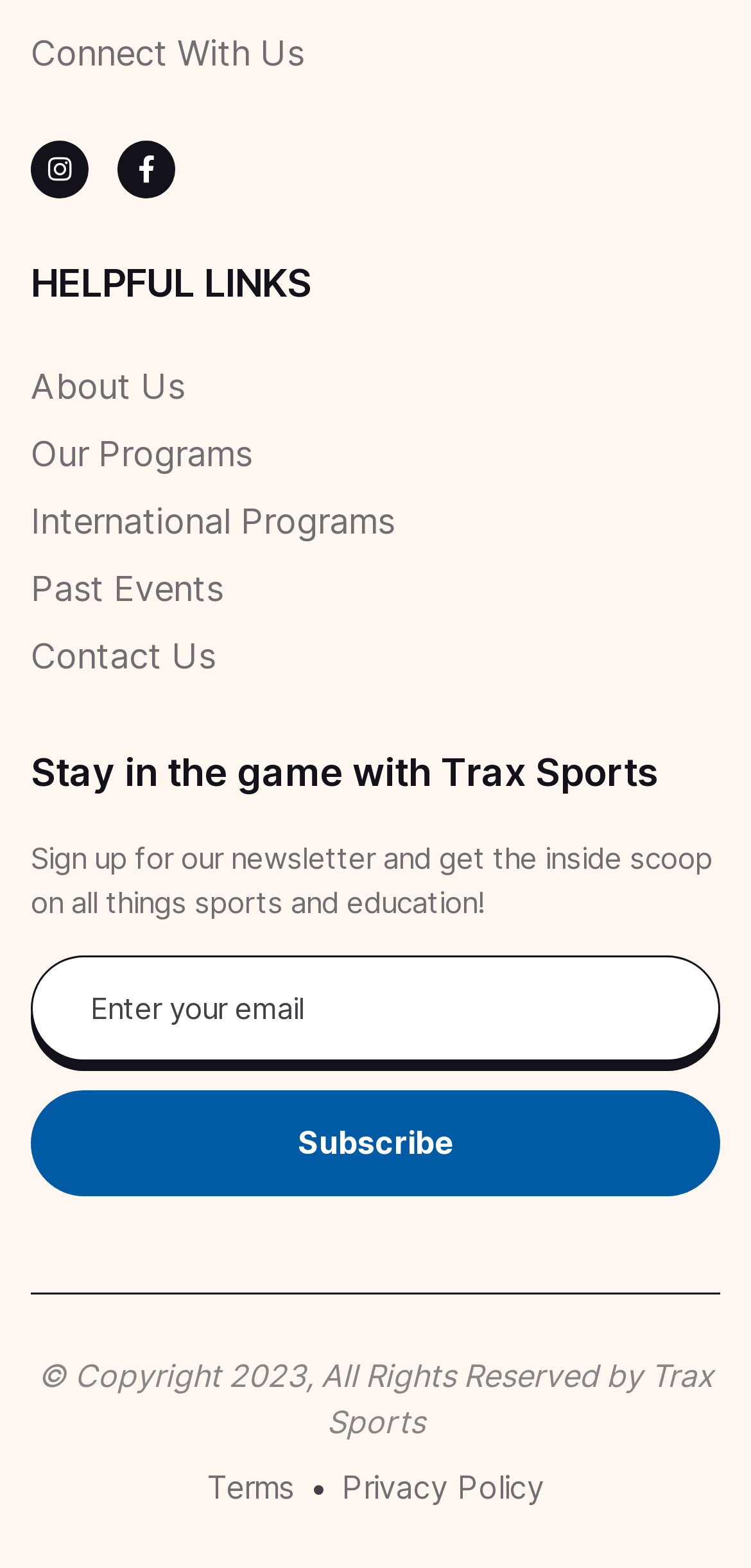What type of programs does Trax Sports offer?
Look at the image and respond with a single word or a short phrase.

International Programs